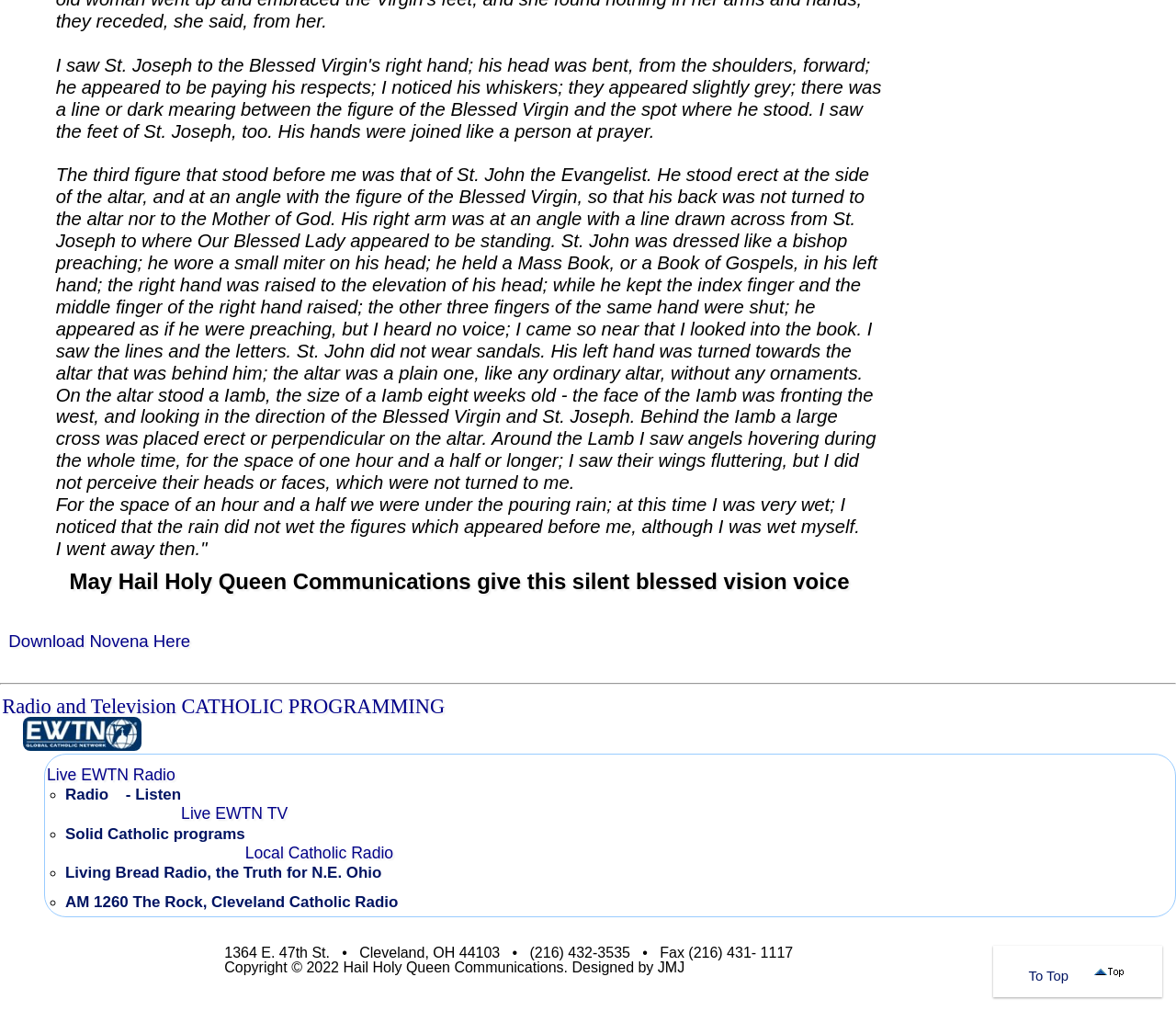Provide a brief response to the question using a single word or phrase: 
What is the address of Hail Holy Queen Communications?

1364 E. 47th St. Cleveland, OH 44103